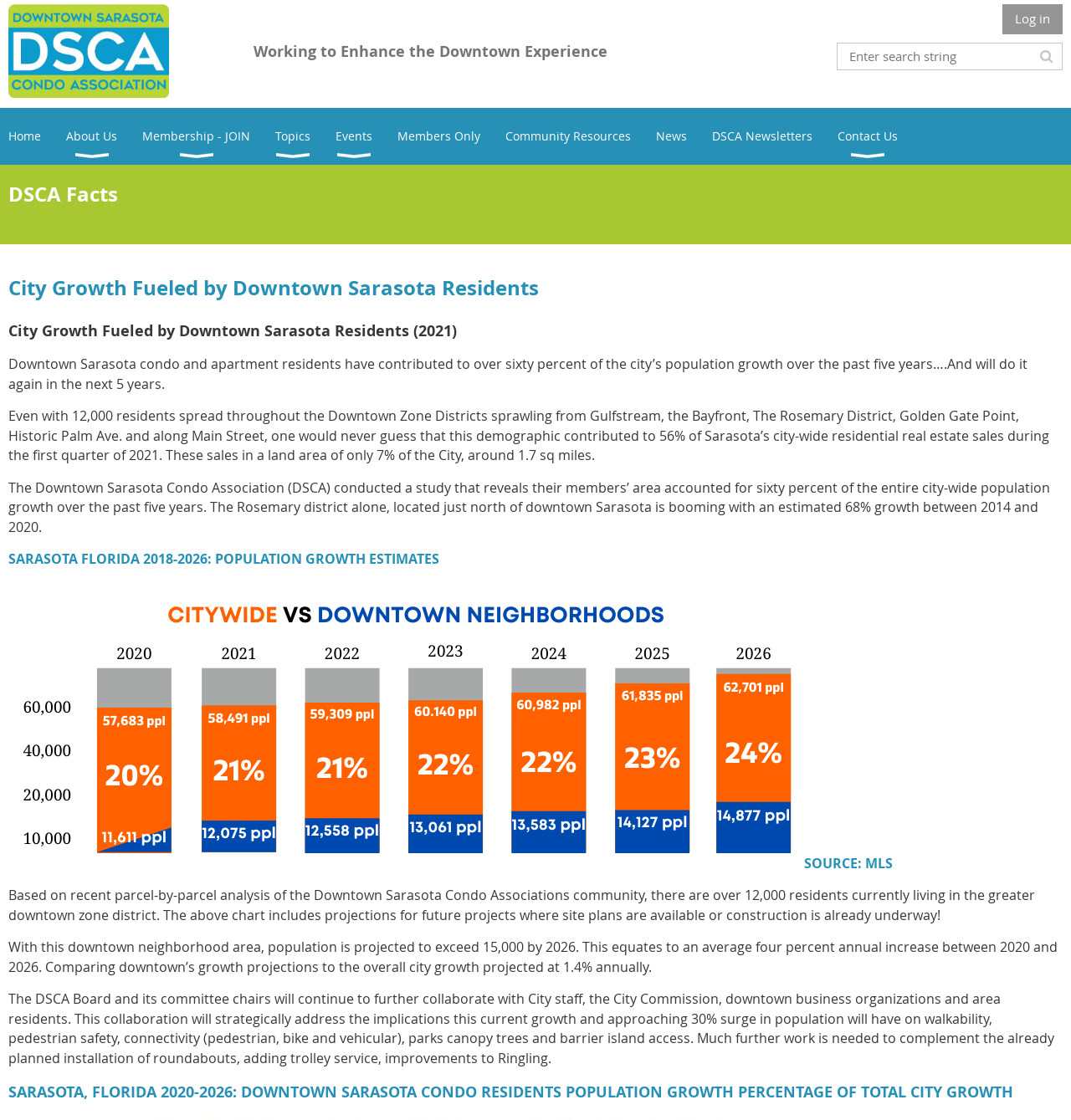Please specify the bounding box coordinates of the clickable section necessary to execute the following command: "Log in".

[0.936, 0.004, 0.992, 0.03]